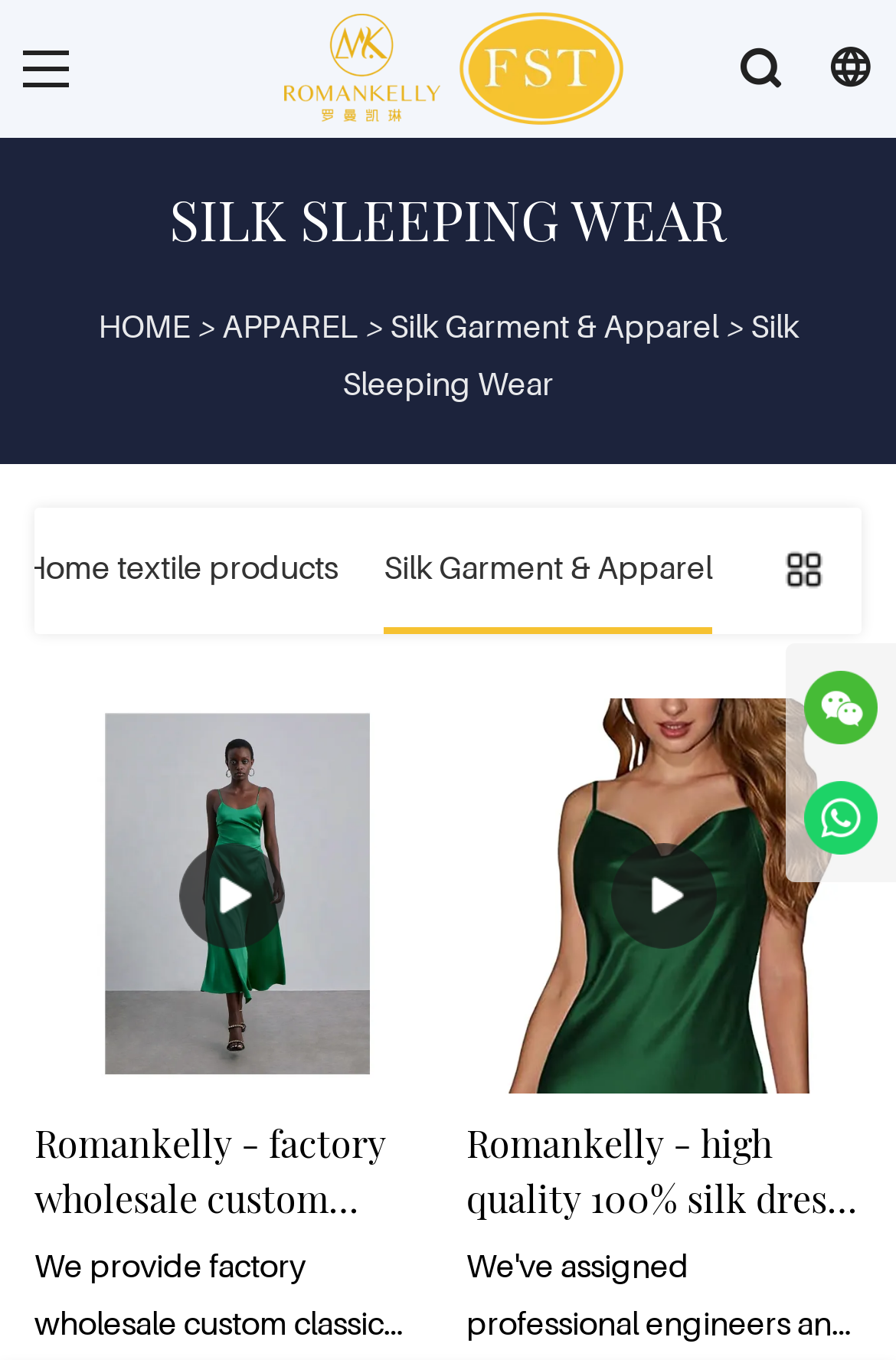Determine the bounding box coordinates of the element's region needed to click to follow the instruction: "View 'Silk Sleeping Wear' products". Provide these coordinates as four float numbers between 0 and 1, formatted as [left, top, right, bottom].

[0.382, 0.23, 0.891, 0.296]